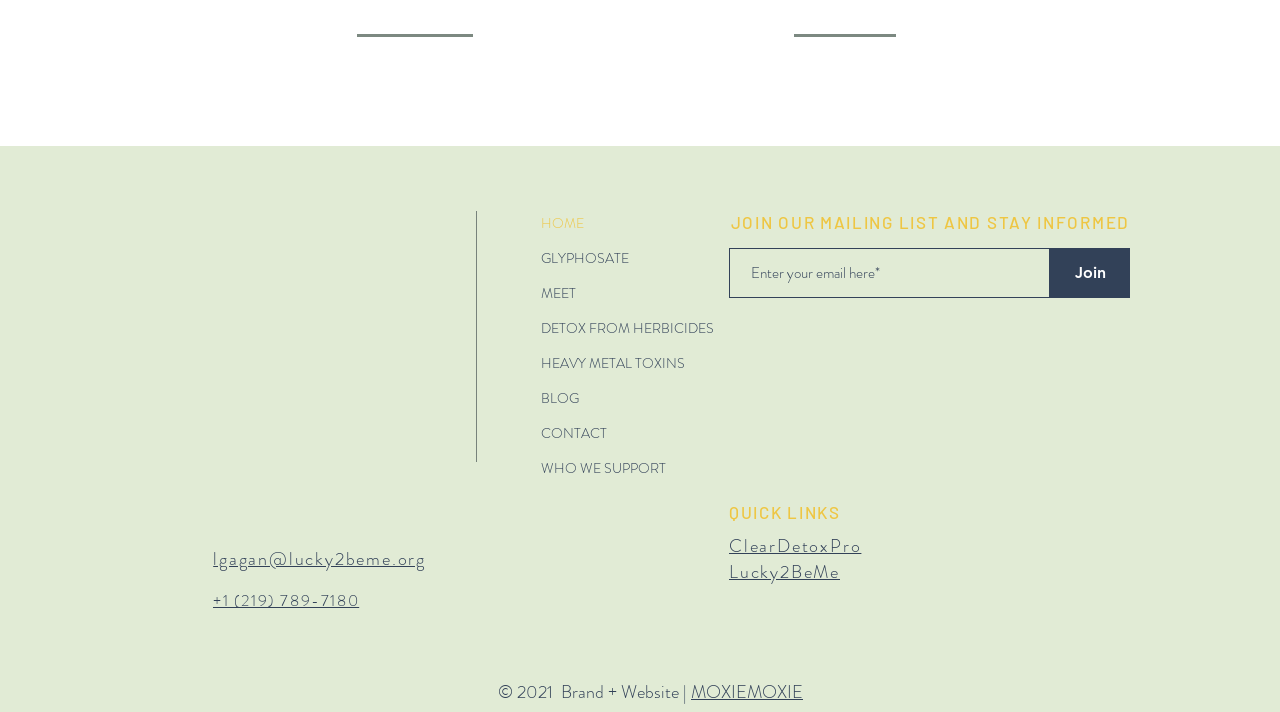Please answer the following question using a single word or phrase: 
What is the purpose of the 'Join' button?

Join mailing list